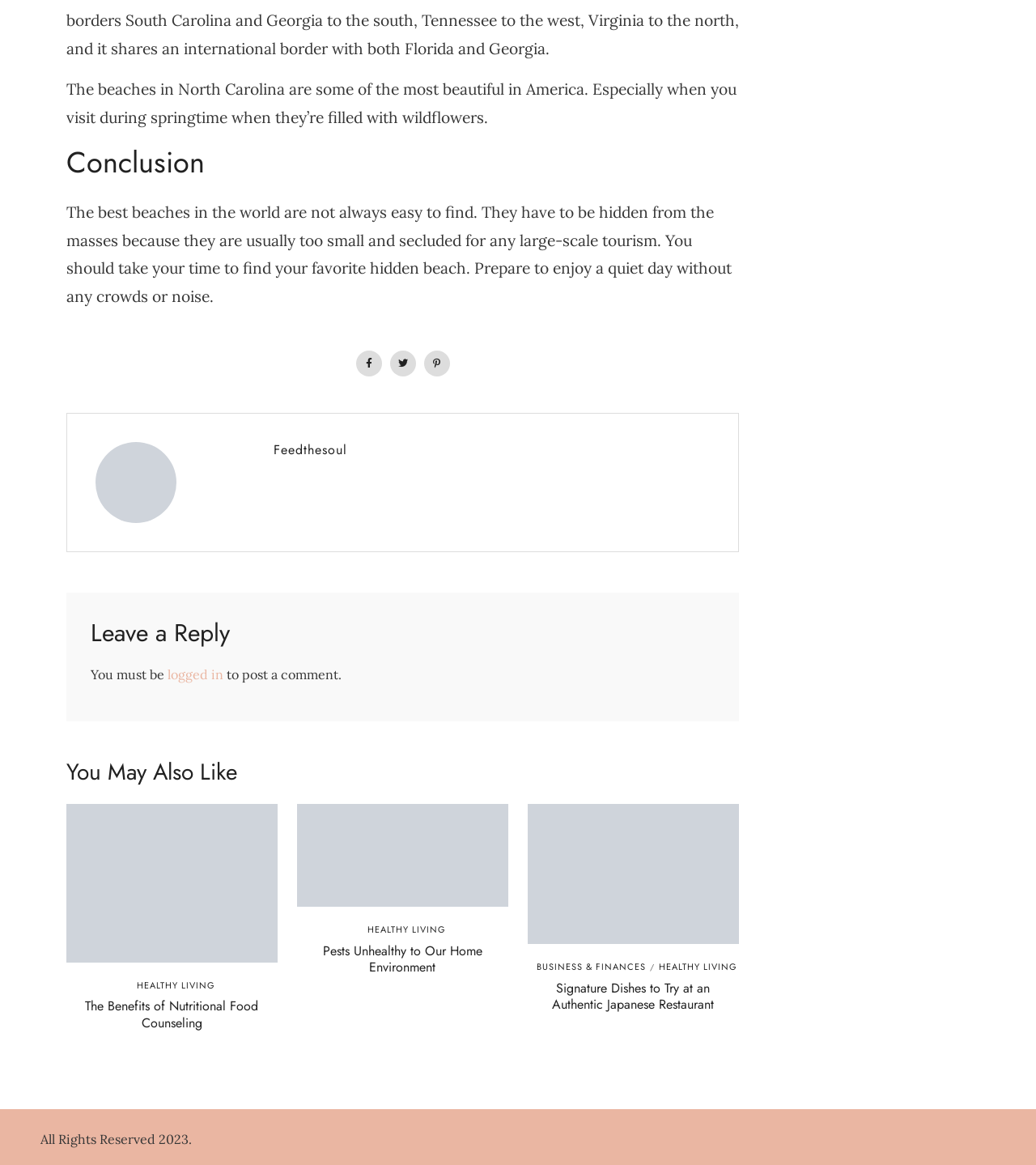Find the bounding box coordinates of the area to click in order to follow the instruction: "View the Documentation".

None